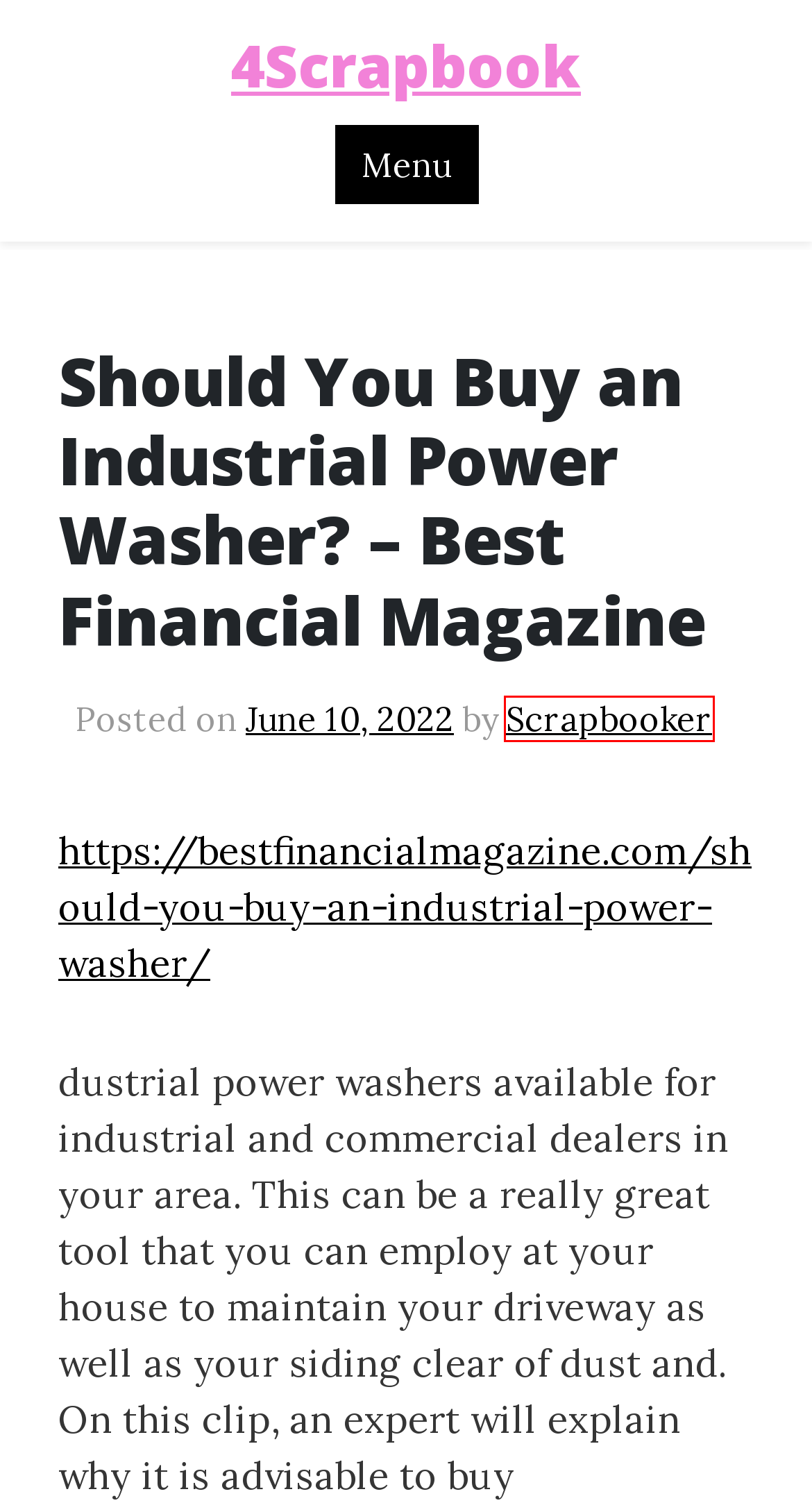A screenshot of a webpage is given, featuring a red bounding box around a UI element. Please choose the webpage description that best aligns with the new webpage after clicking the element in the bounding box. These are the descriptions:
A. Scrapbooker, Author at 4Scrapbook
B. June 29, 2022 - 4Scrapbook
C. June 25, 2022 - 4Scrapbook
D. 4Scrapbook -
E. June 15, 2022 - 4Scrapbook
F. June 4, 2022 - 4Scrapbook
G. June 10, 2022 - 4Scrapbook
H. June 7, 2022 - 4Scrapbook

A